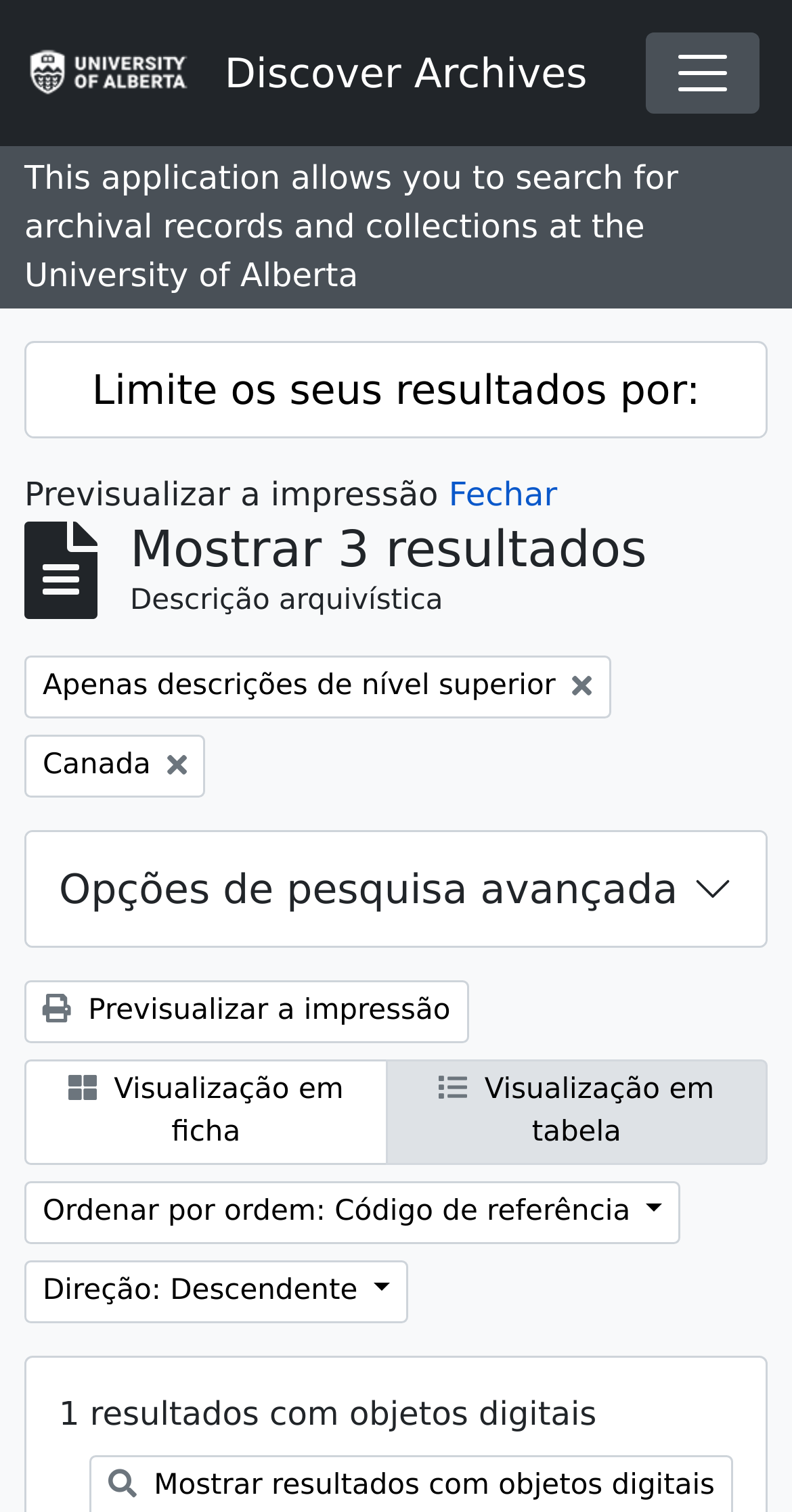Find the bounding box coordinates of the area that needs to be clicked in order to achieve the following instruction: "Search for archival records". The coordinates should be specified as four float numbers between 0 and 1, i.e., [left, top, right, bottom].

[0.031, 0.549, 0.969, 0.626]